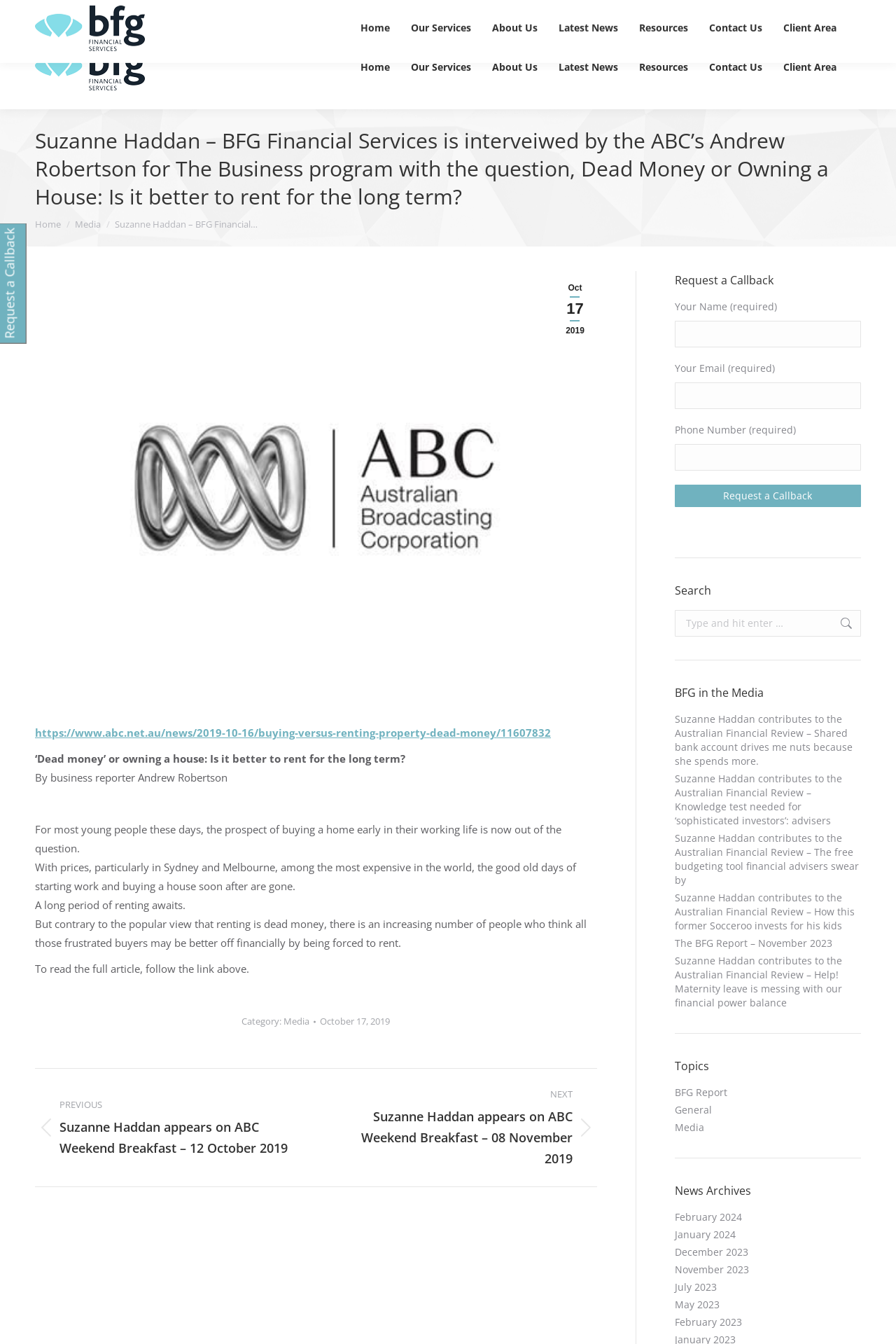Use a single word or phrase to answer the question: 
What is the name of the company mentioned in the article?

BFG Financial Services